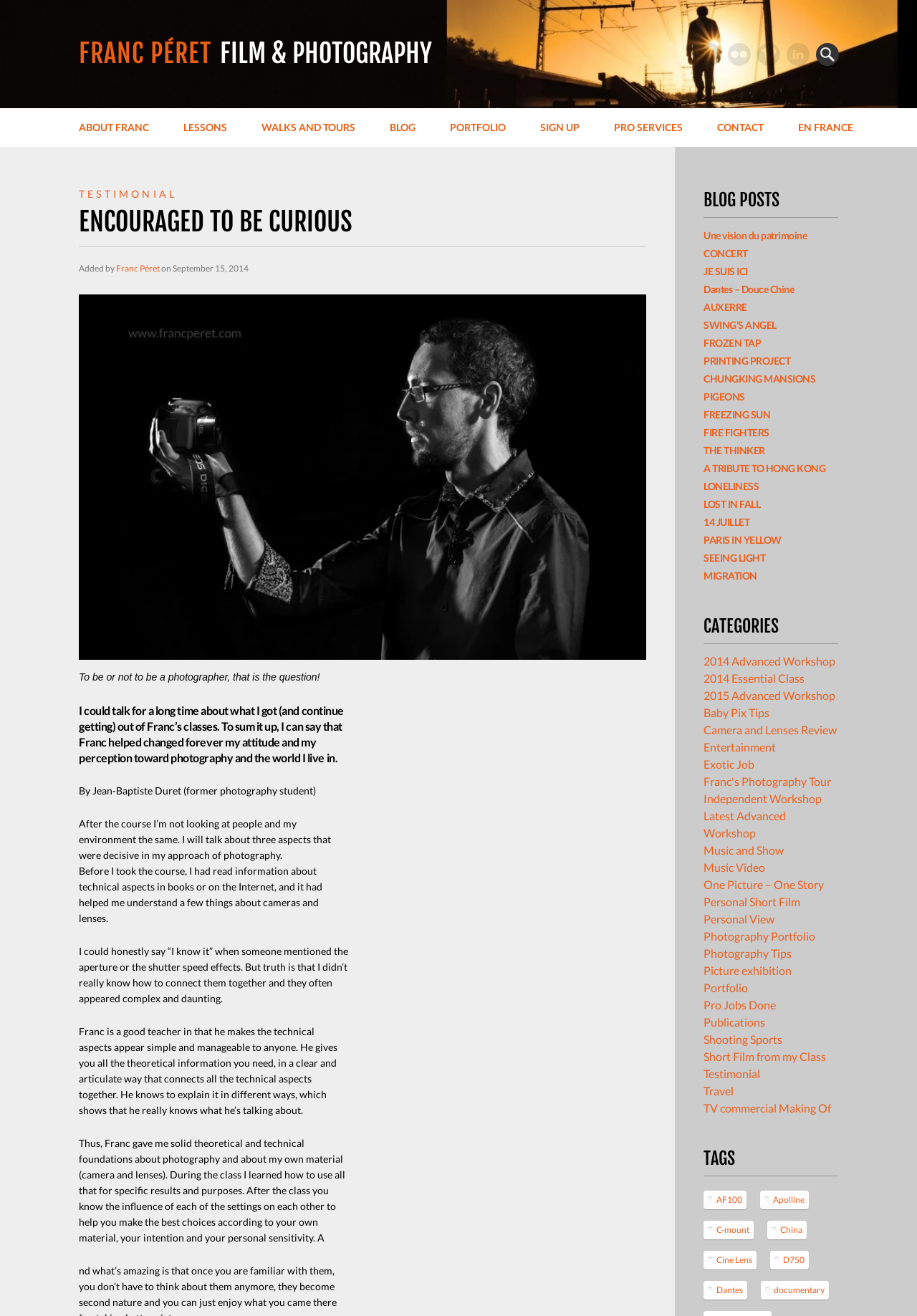Find the bounding box coordinates of the clickable area that will achieve the following instruction: "Read the blog post 'To be or not to be a photographer, that is the question!' ".

[0.086, 0.224, 0.705, 0.502]